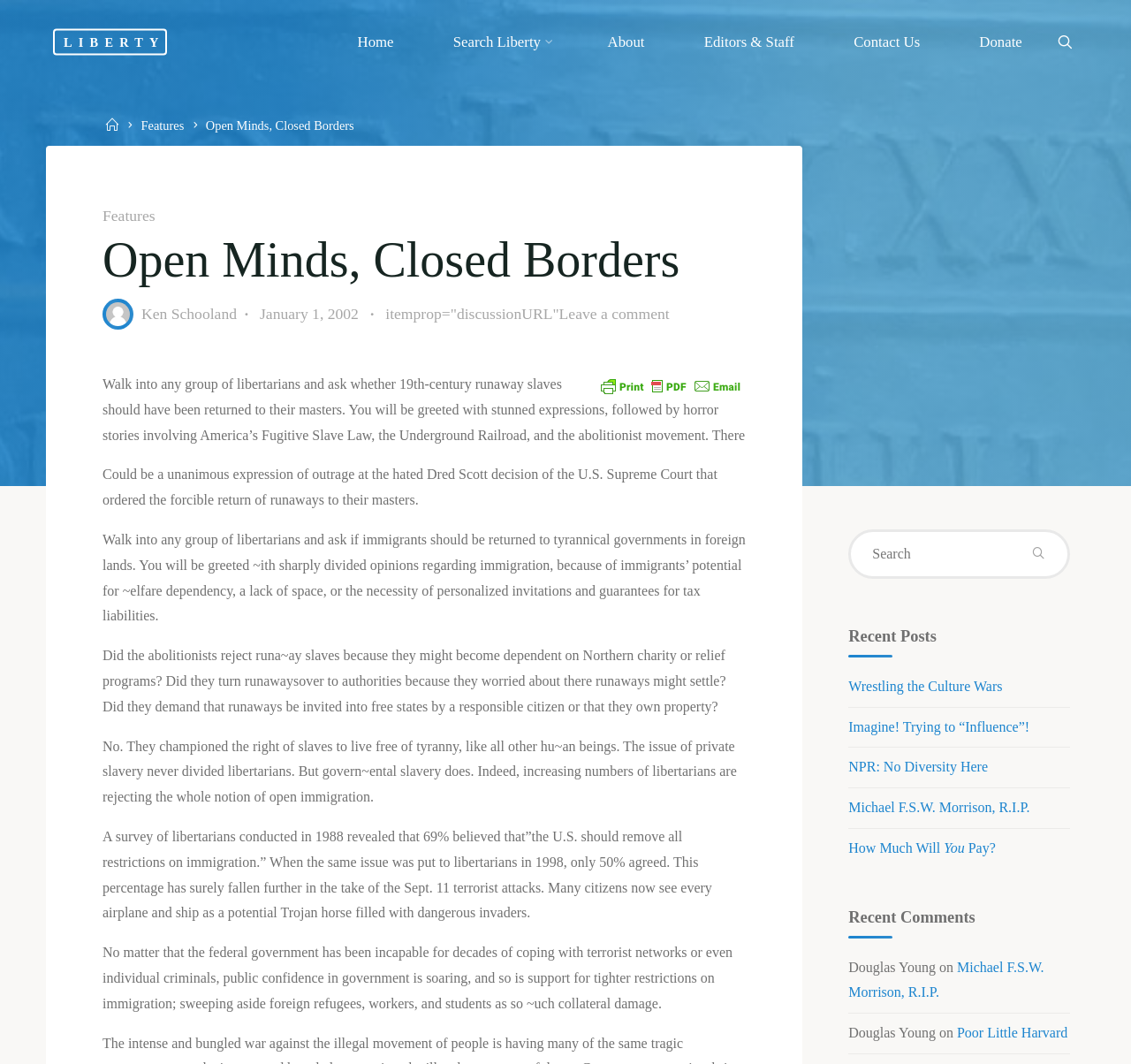Please provide a detailed answer to the question below based on the screenshot: 
What is the name of the website?

The name of the website can be found in the link element with the text 'LIBERTY' at the top of the webpage, which suggests that the website is named 'Liberty'.